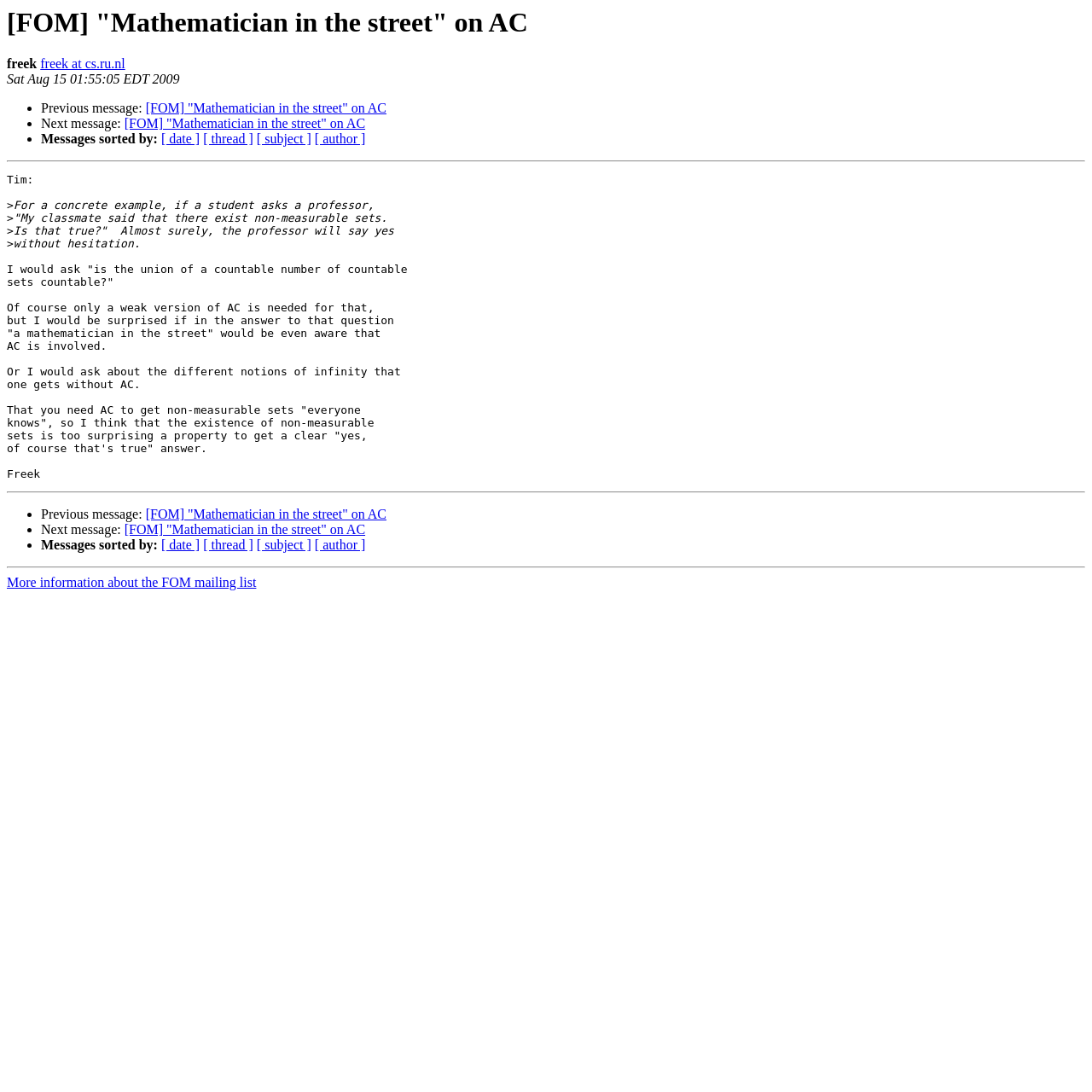Please find and report the bounding box coordinates of the element to click in order to perform the following action: "Check the 'TESTIMONIALS'". The coordinates should be expressed as four float numbers between 0 and 1, in the format [left, top, right, bottom].

None